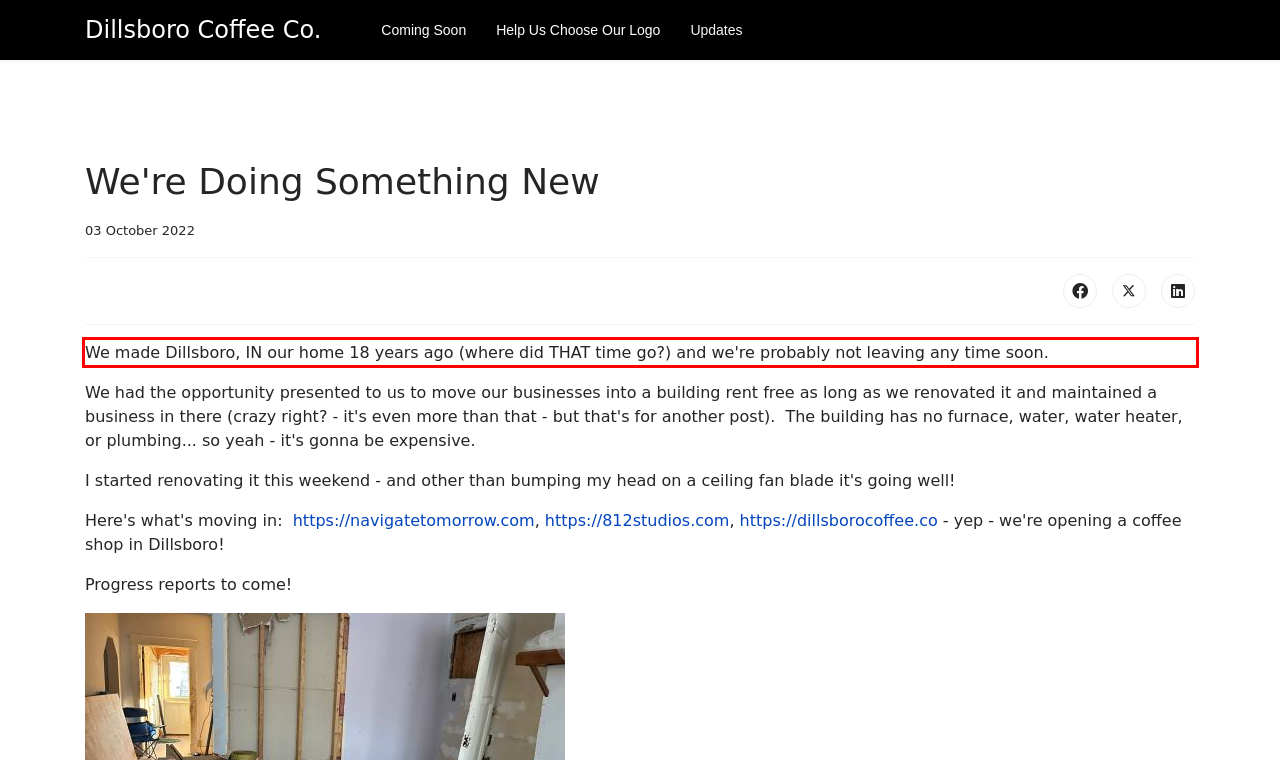Please identify and extract the text content from the UI element encased in a red bounding box on the provided webpage screenshot.

We made Dillsboro, IN our home 18 years ago (where did THAT time go?) and we're probably not leaving any time soon.